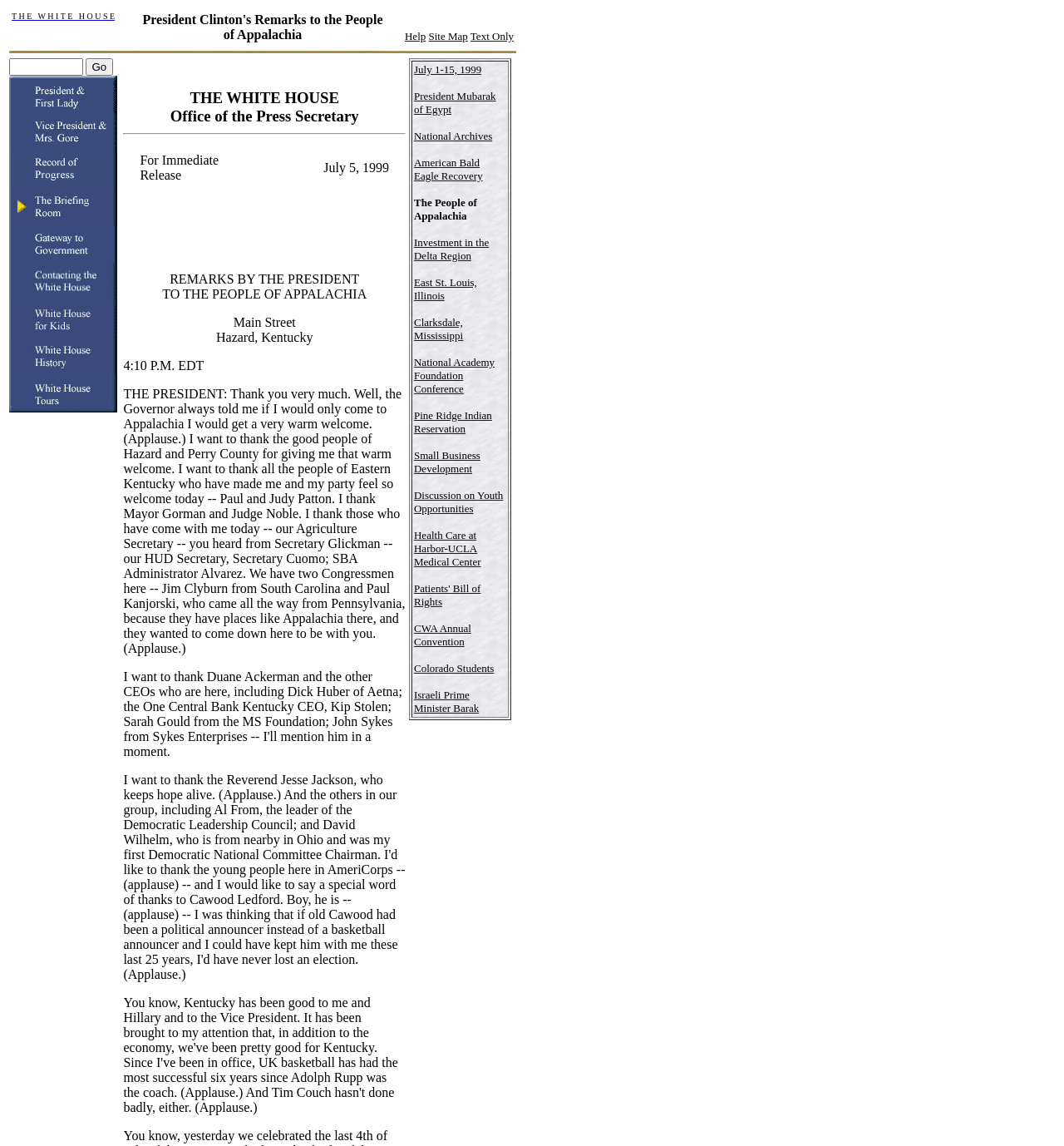Give a one-word or short phrase answer to the question: 
What is the date of the event?

July 5, 1999